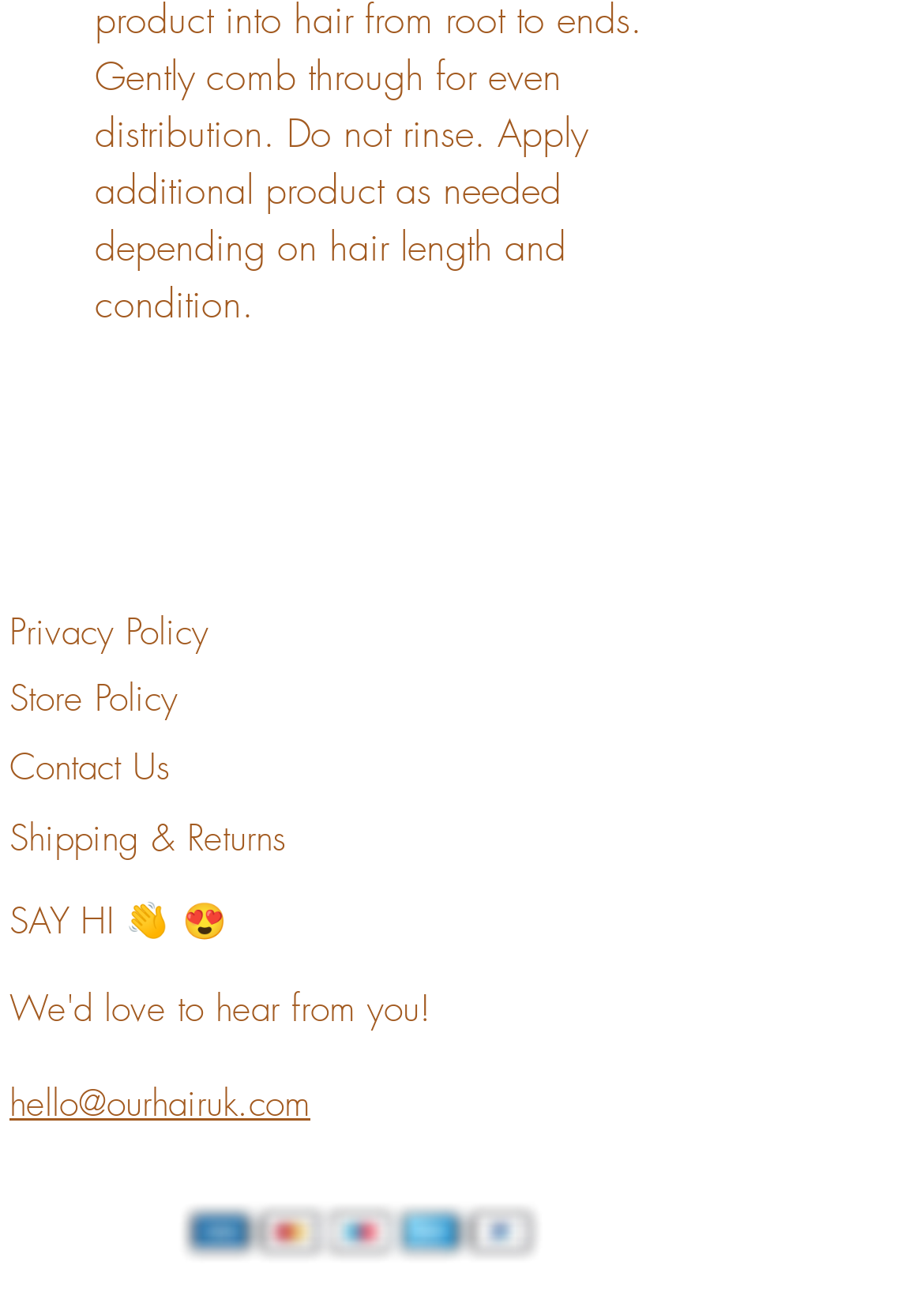What is the first policy listed?
Based on the visual, give a brief answer using one word or a short phrase.

Privacy Policy